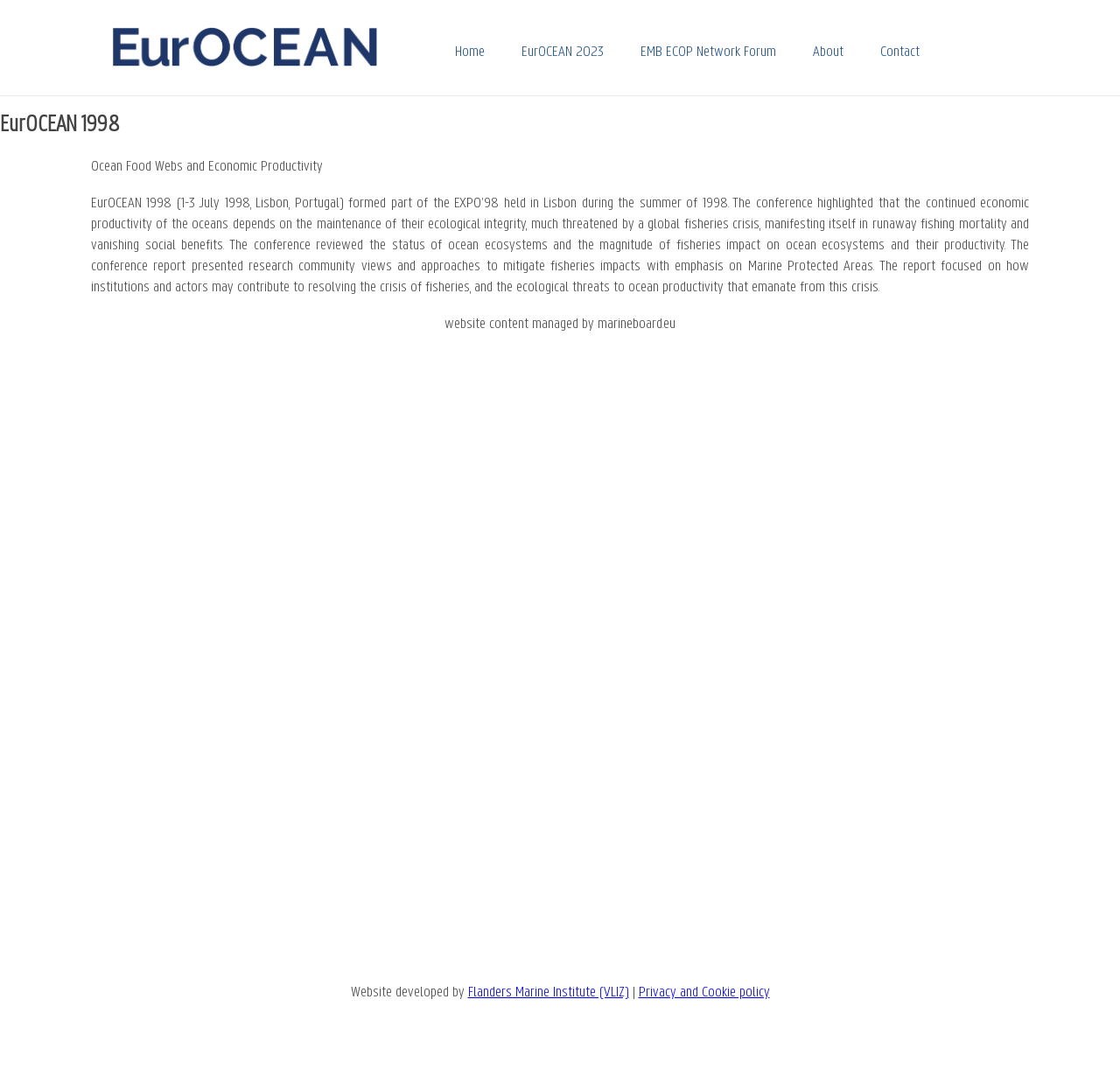Find the bounding box coordinates of the clickable area required to complete the following action: "visit Flanders Marine Institute website".

[0.418, 0.909, 0.561, 0.924]